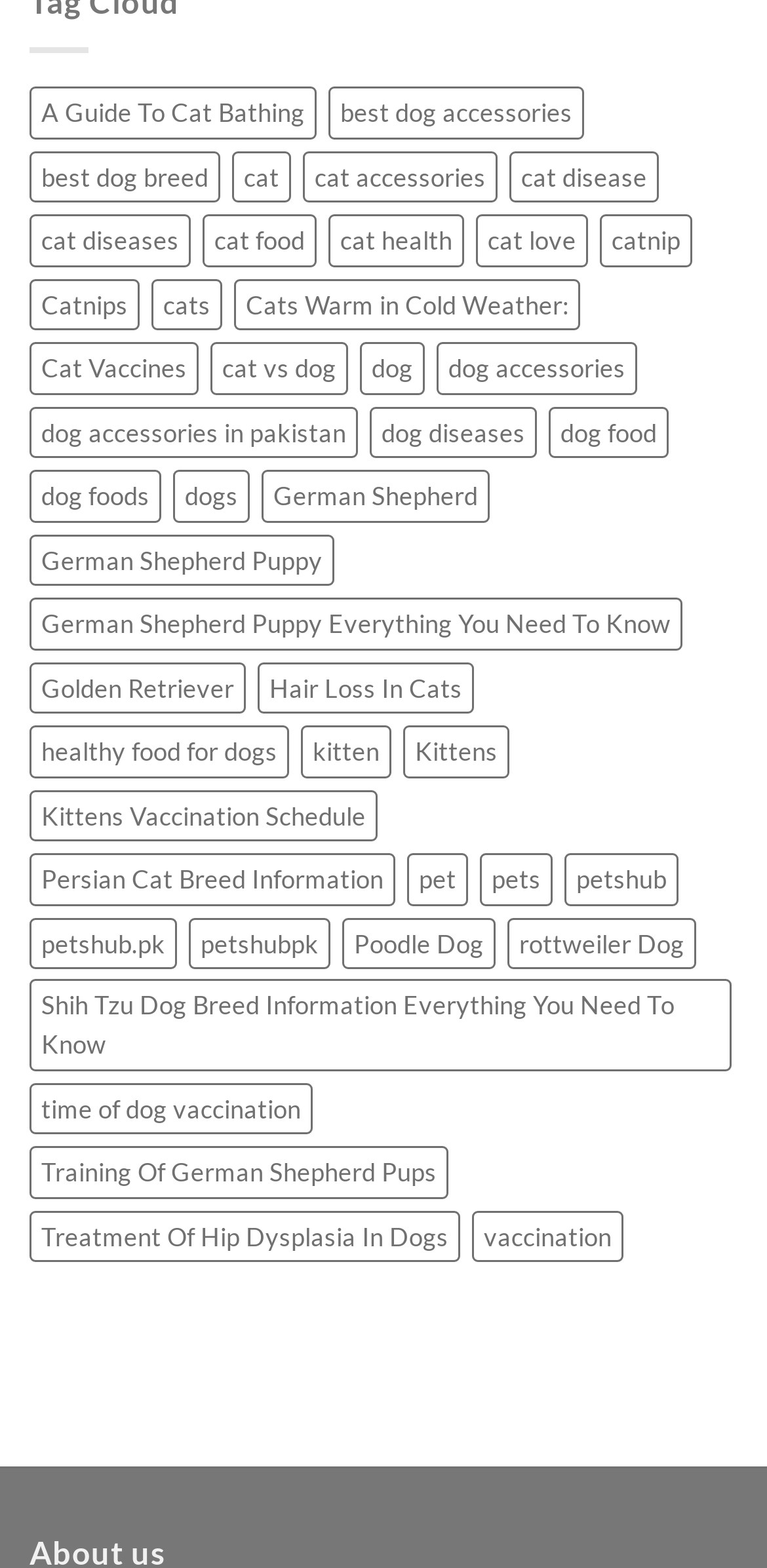How many items are related to cat food?
Examine the webpage screenshot and provide an in-depth answer to the question.

According to the link 'cat food (19 items)', there are 19 items related to cat food on this webpage.